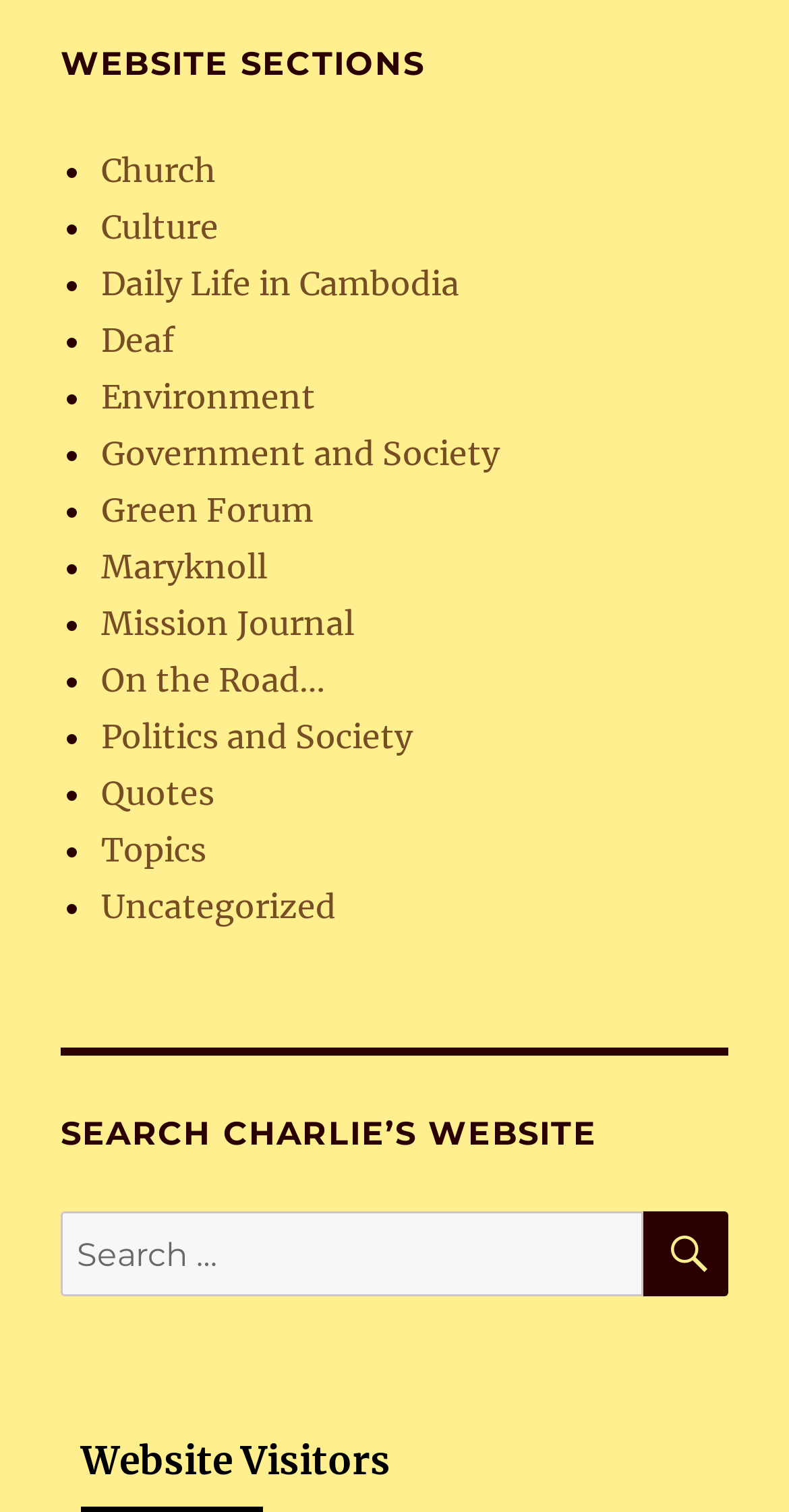Please answer the following question as detailed as possible based on the image: 
What is the last website section listed?

The last website section listed in the navigation menu is 'Uncategorized'. It is located at the bottom of the list, below the other 14 sections.